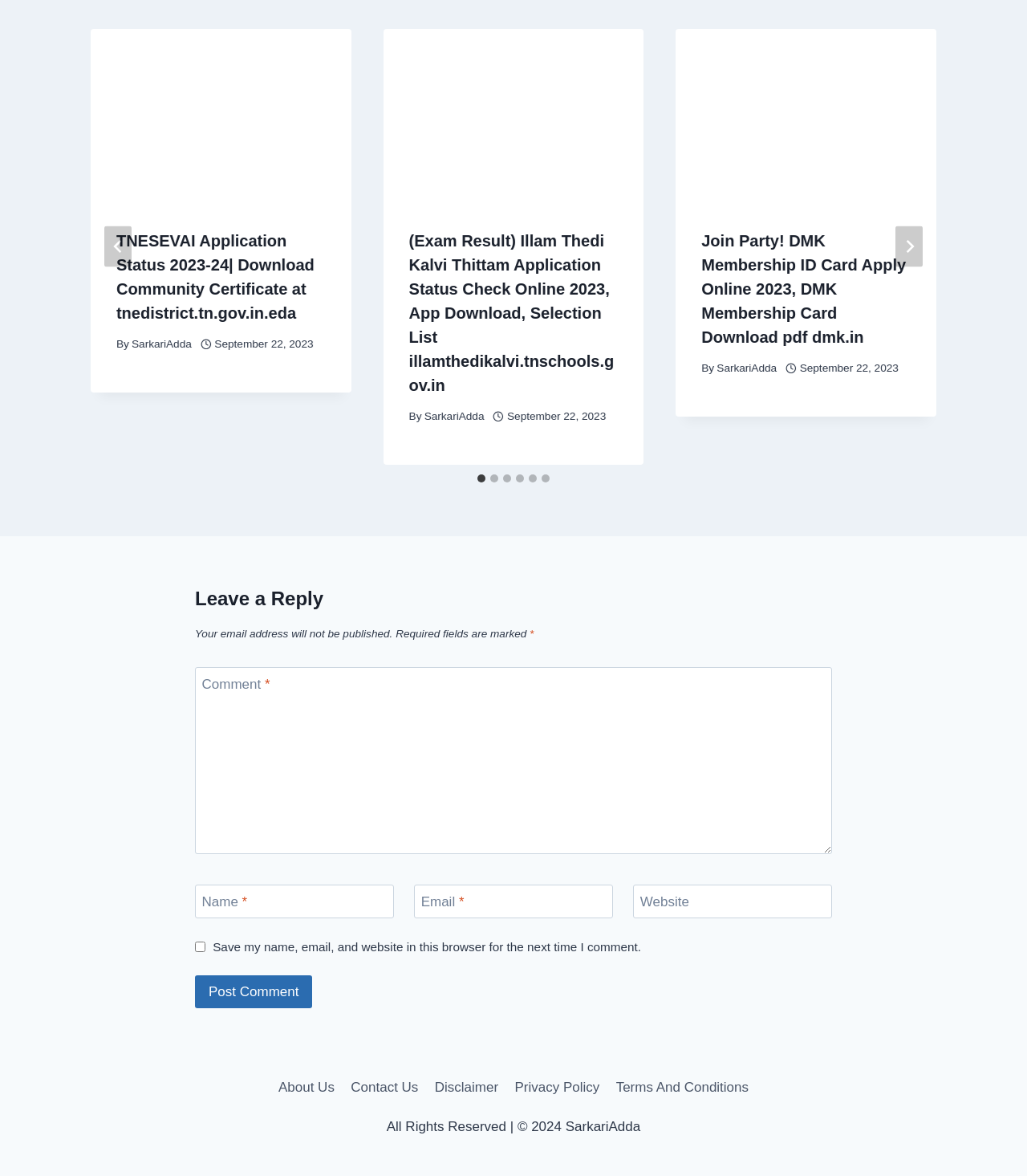Please analyze the image and give a detailed answer to the question:
What is the copyright year mentioned at the bottom of the webpage?

The copyright information is located at the bottom of the webpage, and it states 'All Rights Reserved | © 2024 SarkariAdda', which indicates that the website's content is copyrighted and the copyright year is 2024.